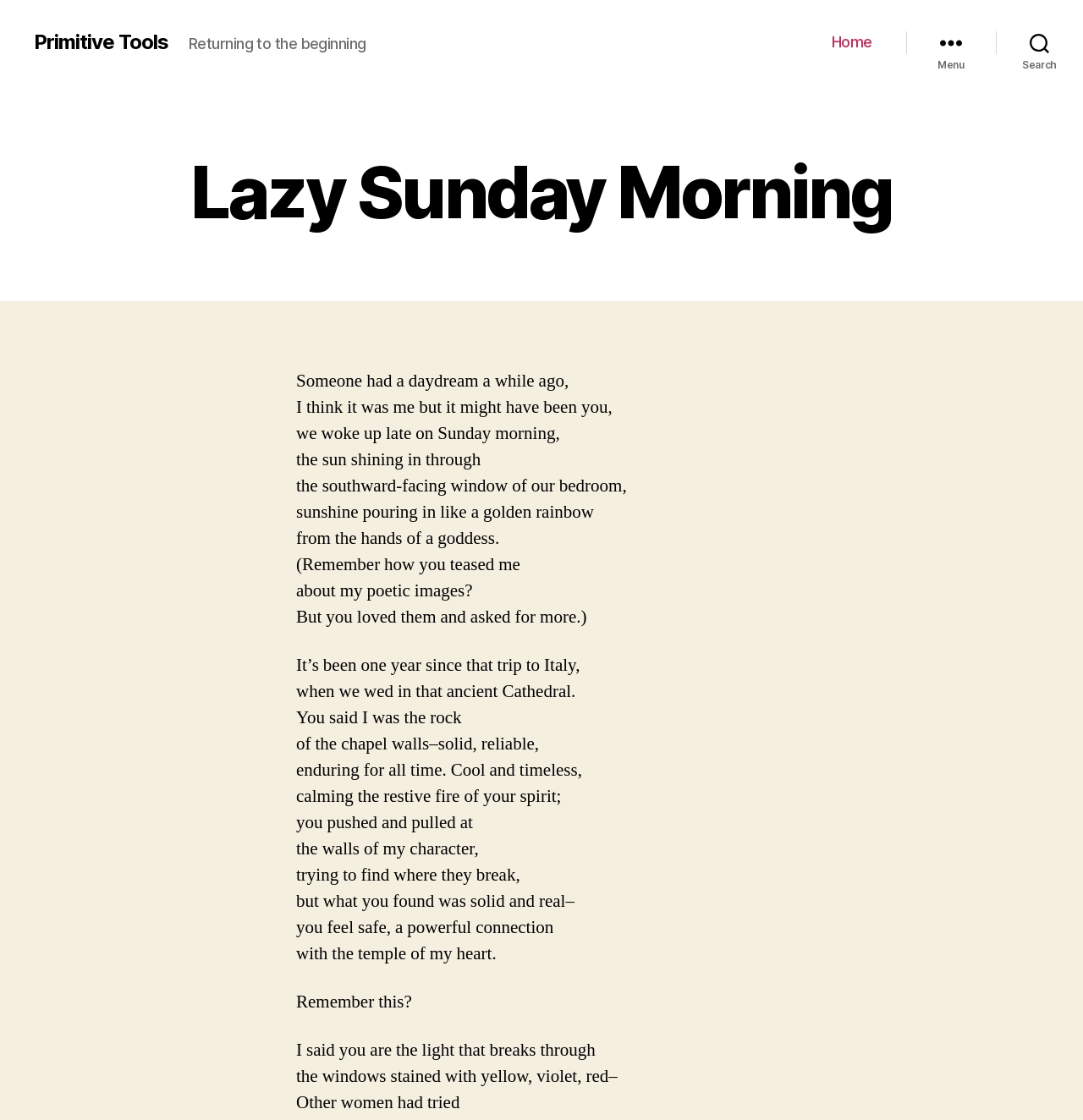What is the name of the website?
Observe the image and answer the question with a one-word or short phrase response.

Primitive Tools